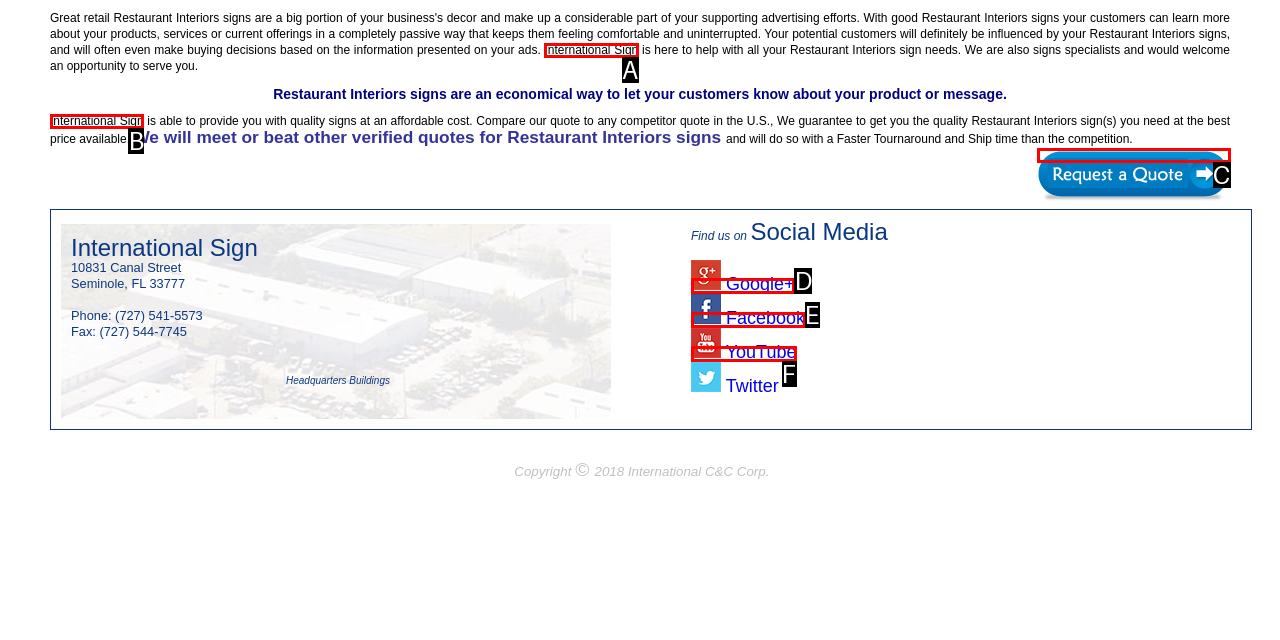Match the element description: Google+ to the correct HTML element. Answer with the letter of the selected option.

D